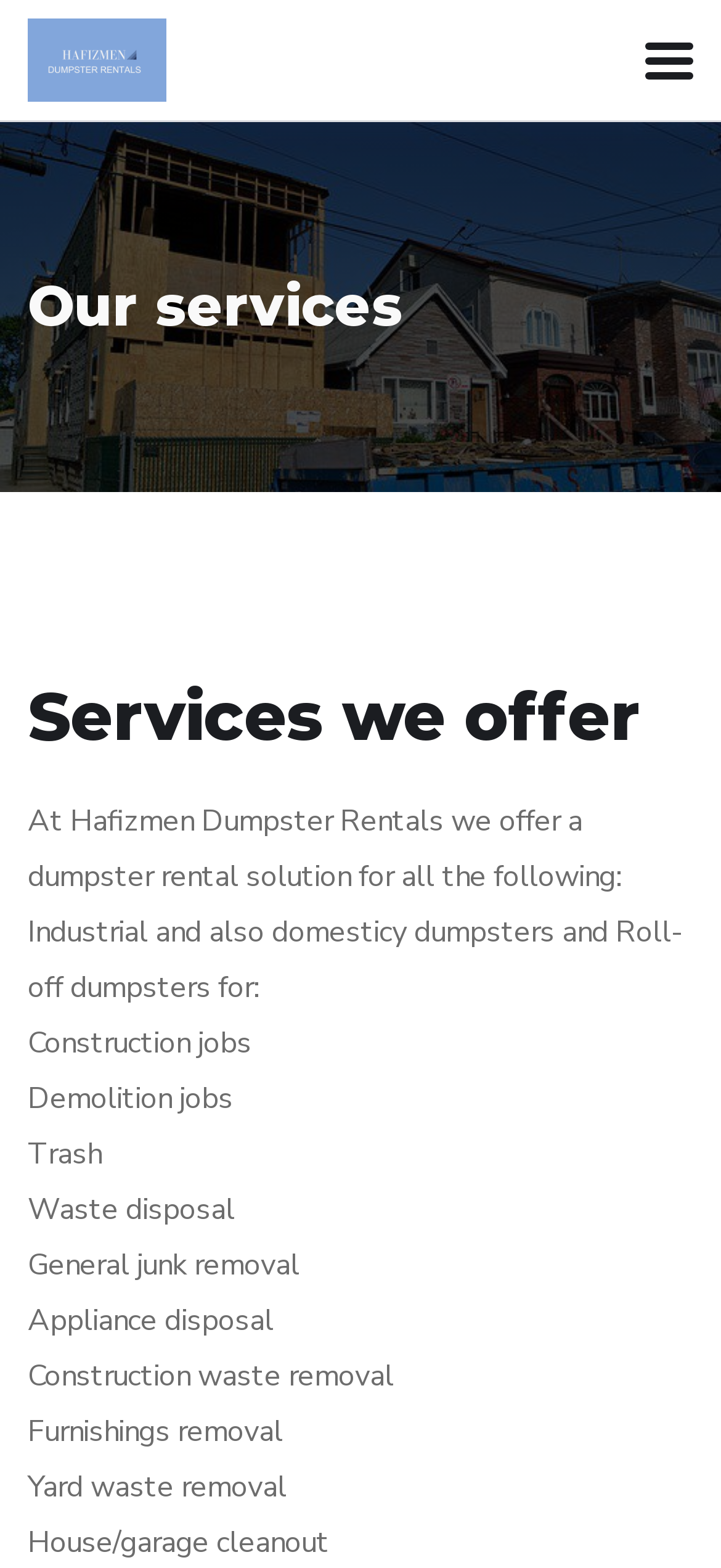Identify the bounding box coordinates for the UI element described as: "parent_node: Our services". The coordinates should be provided as four floats between 0 and 1: [left, top, right, bottom].

[0.79, 0.754, 0.897, 0.807]